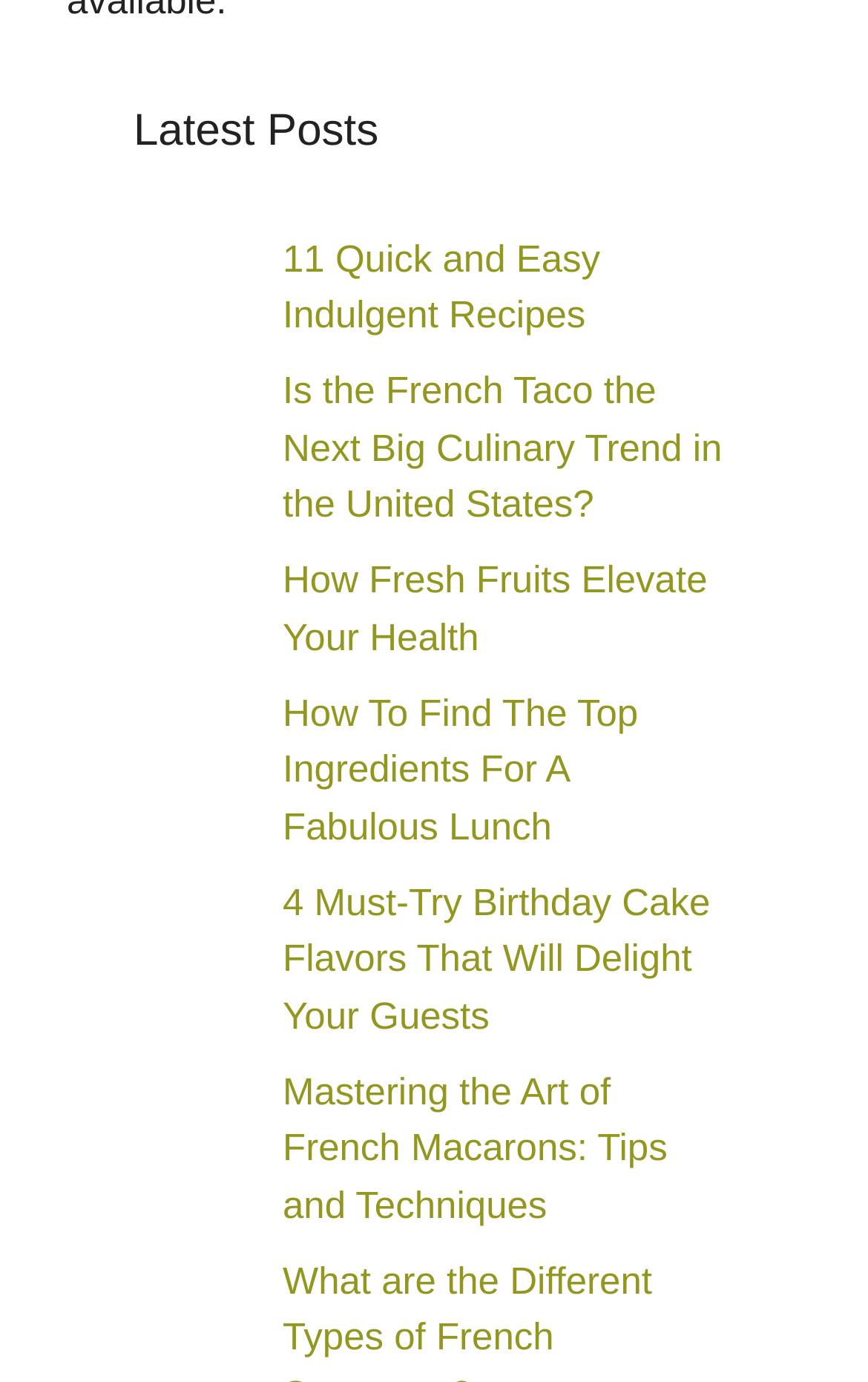Identify the bounding box coordinates of the clickable section necessary to follow the following instruction: "explore How Fresh Fruits Elevate Your Health". The coordinates should be presented as four float numbers from 0 to 1, i.e., [left, top, right, bottom].

[0.154, 0.4, 0.282, 0.493]